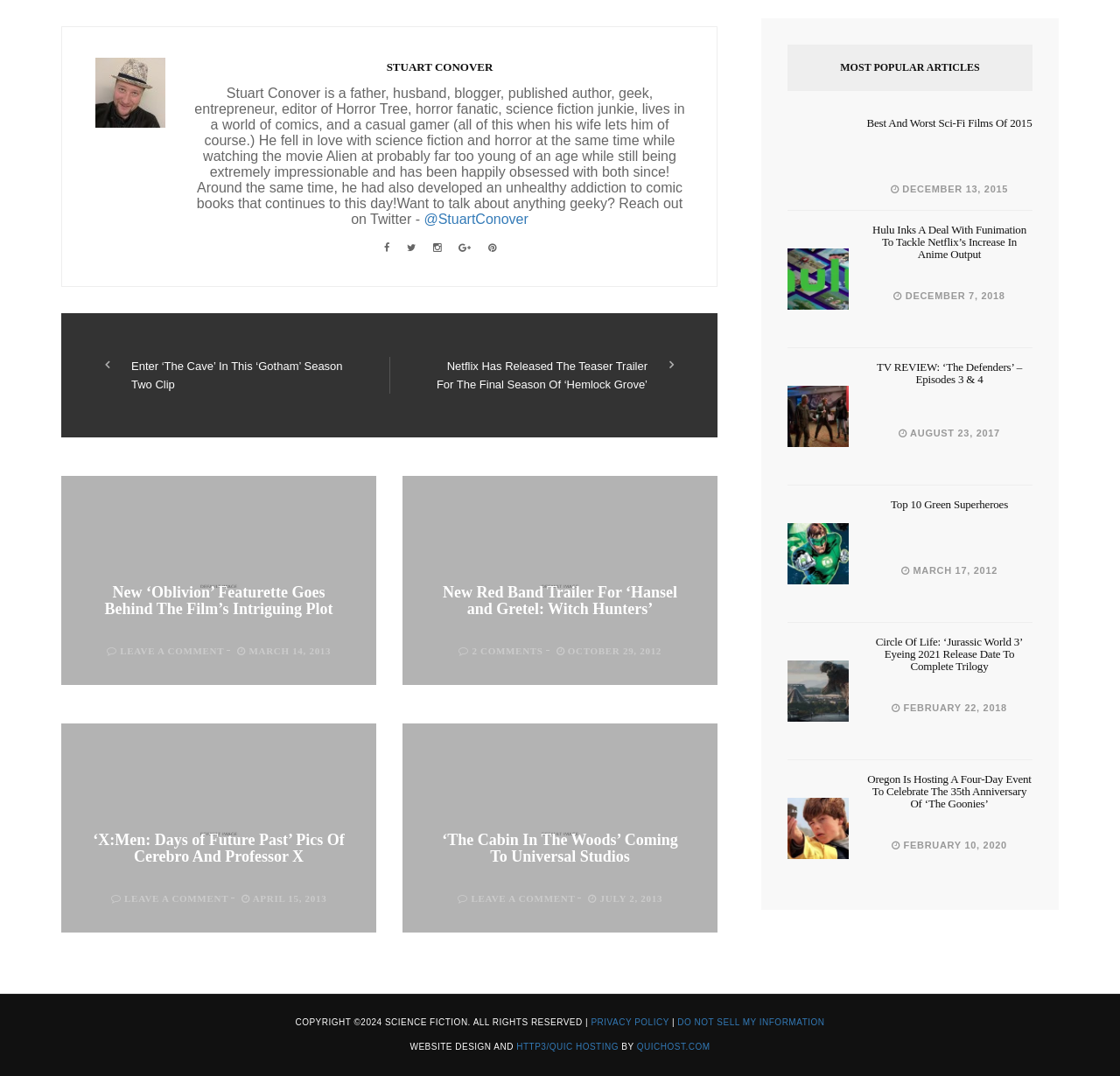Determine the bounding box for the UI element as described: "Top 10 Green Superheroes". The coordinates should be represented as four float numbers between 0 and 1, formatted as [left, top, right, bottom].

[0.795, 0.462, 0.9, 0.475]